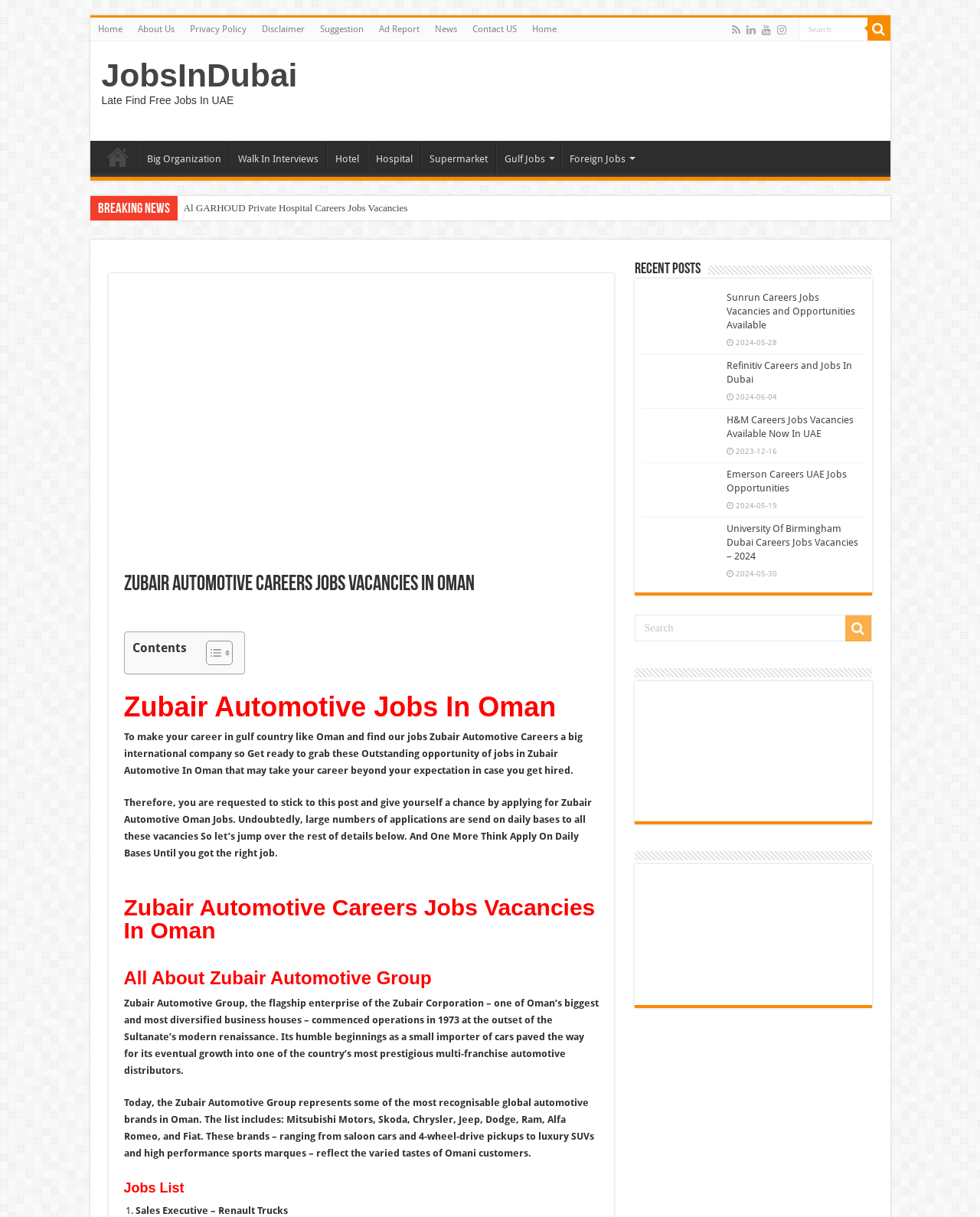What is the name of the company with careers in Oman?
Based on the visual content, answer with a single word or a brief phrase.

Zubair Automotive